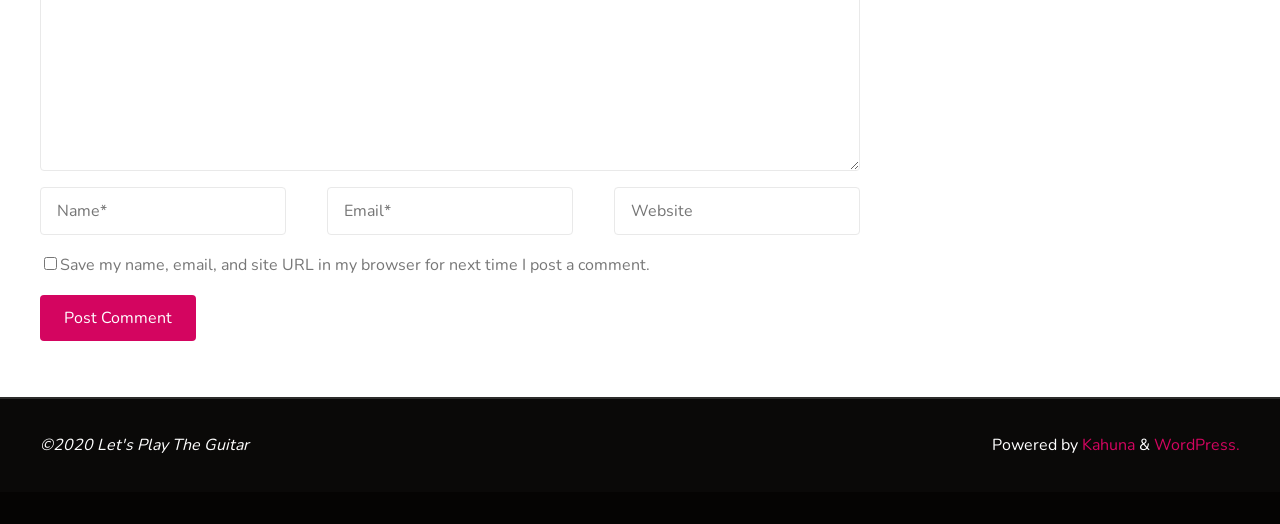What is the website powered by?
Answer the question with detailed information derived from the image.

I found a section at the bottom of the webpage with the text 'Powered by' followed by links to 'Kahuna' and 'WordPress.' This suggests that the website is powered by these two platforms.